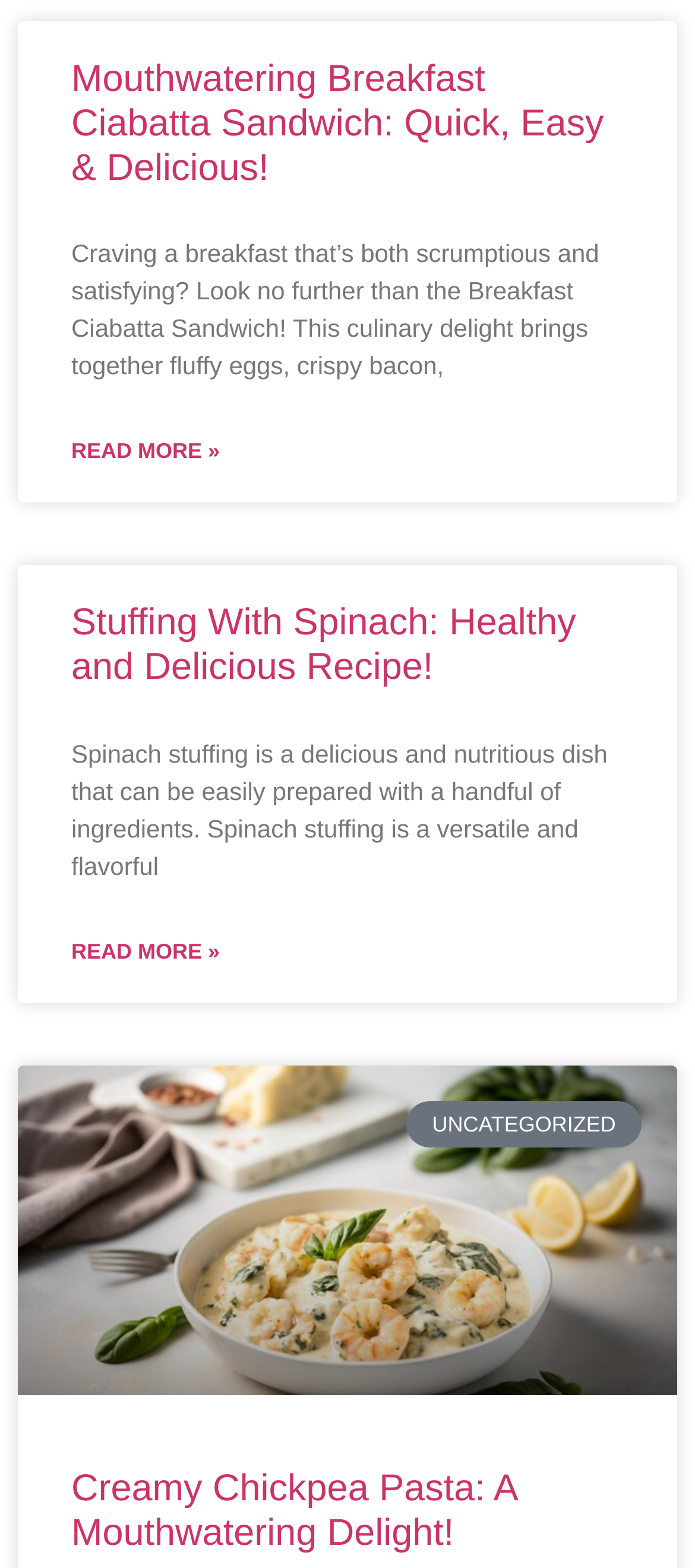Respond to the question below with a single word or phrase:
How many links are in the first article?

2